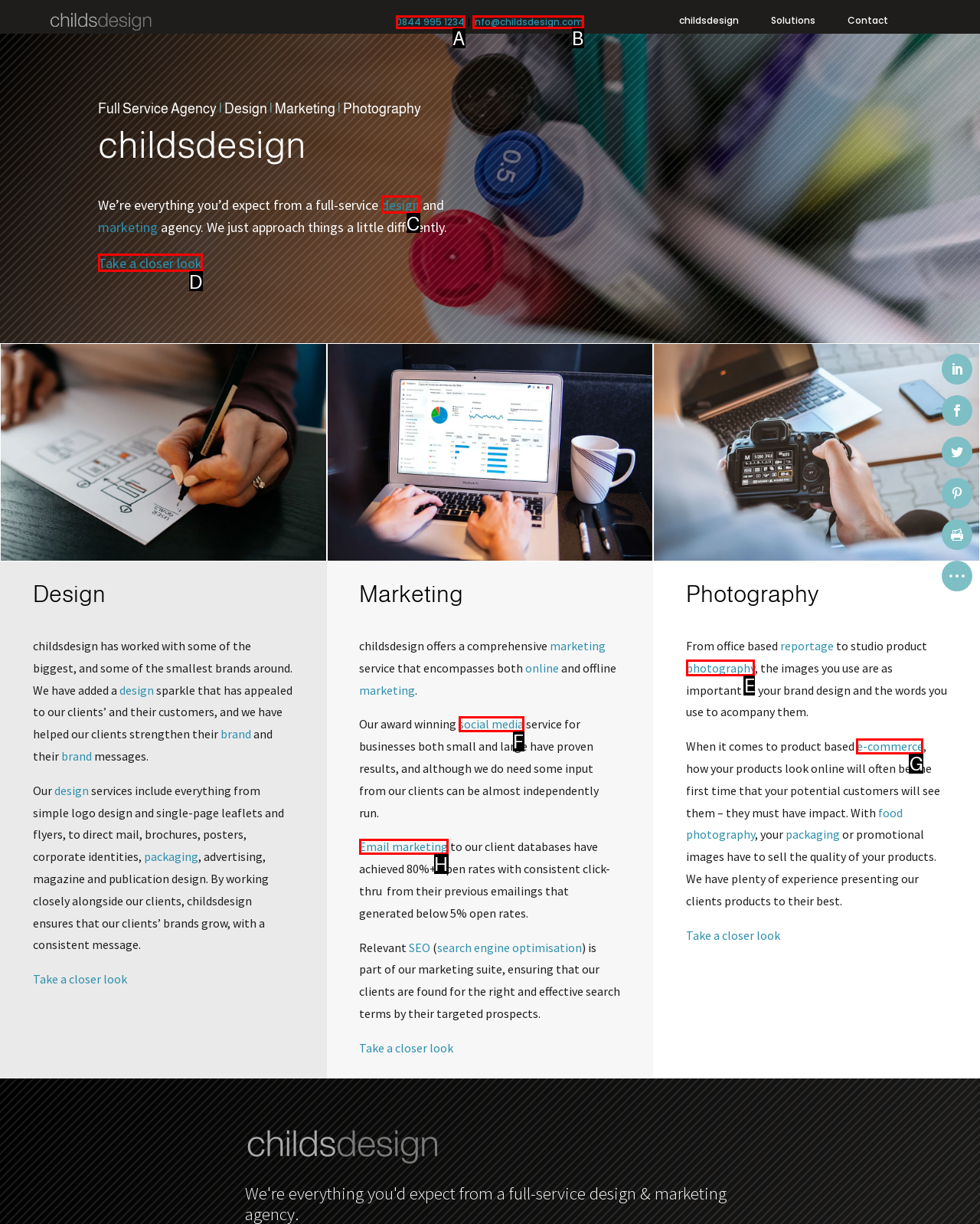Please indicate which HTML element to click in order to fulfill the following task: View photography services Respond with the letter of the chosen option.

E